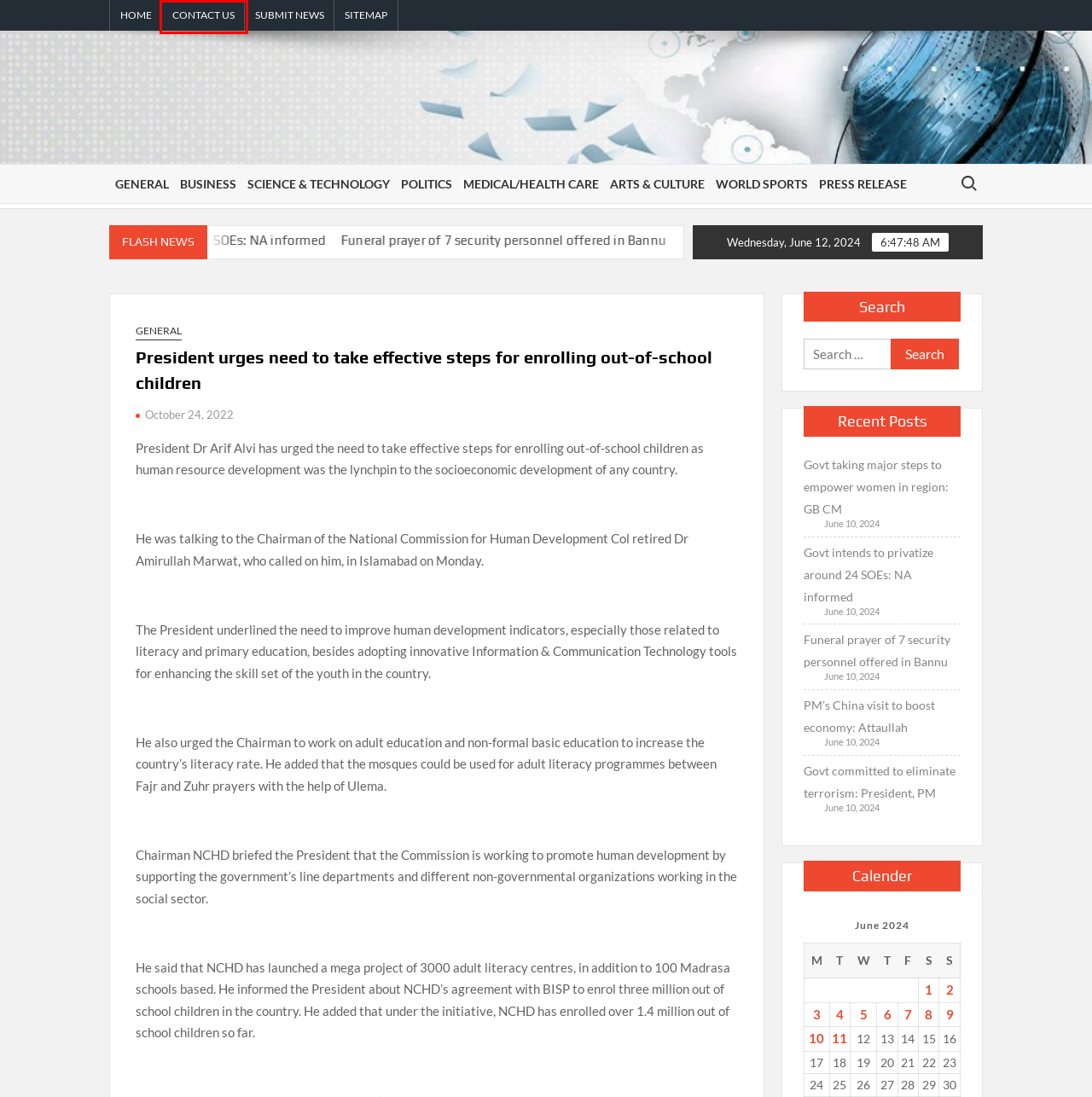You are given a screenshot of a webpage with a red rectangle bounding box around an element. Choose the best webpage description that matches the page after clicking the element in the bounding box. Here are the candidates:
A. Contact Us - News Makers
B. News Makers - News From Pakistan
C. June 4, 2024 - News Makers
D. June 7, 2024 - News Makers
E. World Sports Archives - News Makers
F. June 1, 2024 - News Makers
G. June 2, 2024 - News Makers
H. June 5, 2024 - News Makers

A